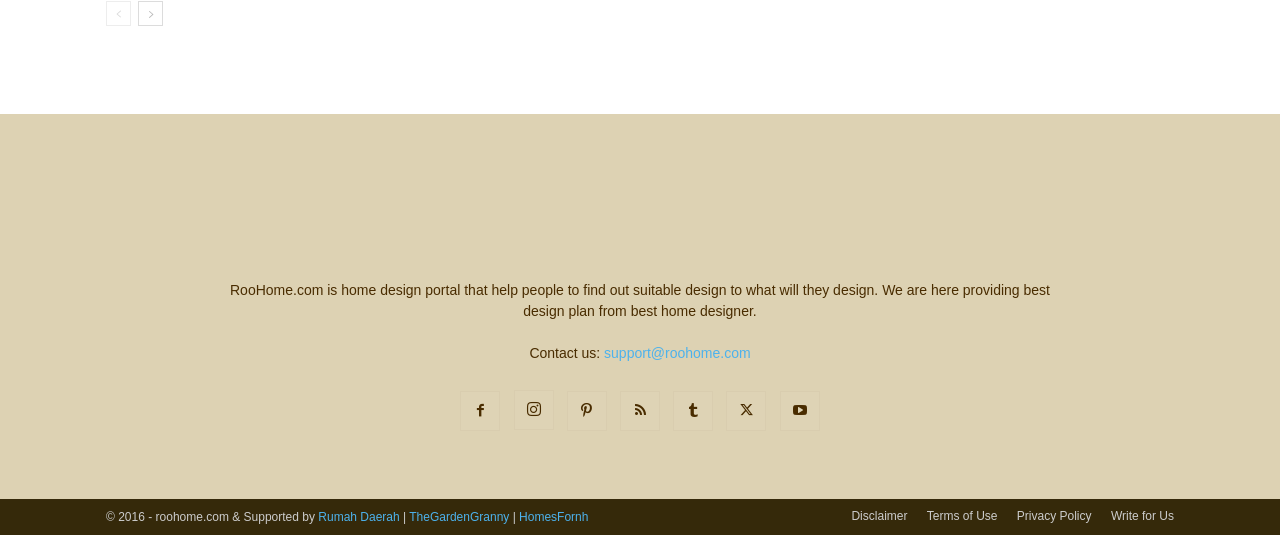Utilize the information from the image to answer the question in detail:
What is the copyright year of RooHome.com?

The copyright year is mentioned in the StaticText element with ID 137, which states '© 2016 - roohome.com & Supported by'.